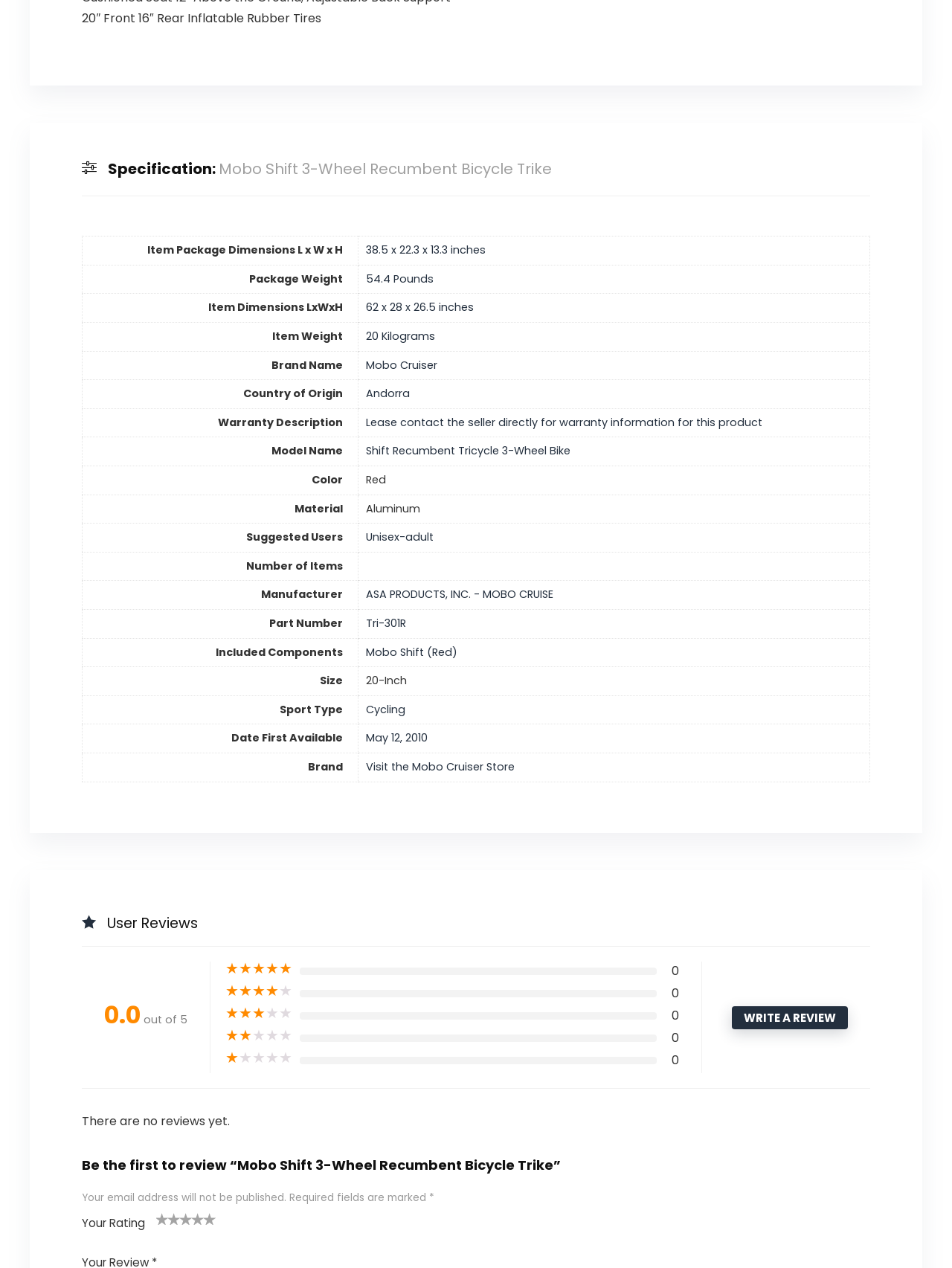Answer succinctly with a single word or phrase:
What is the brand name?

Mobo Cruiser